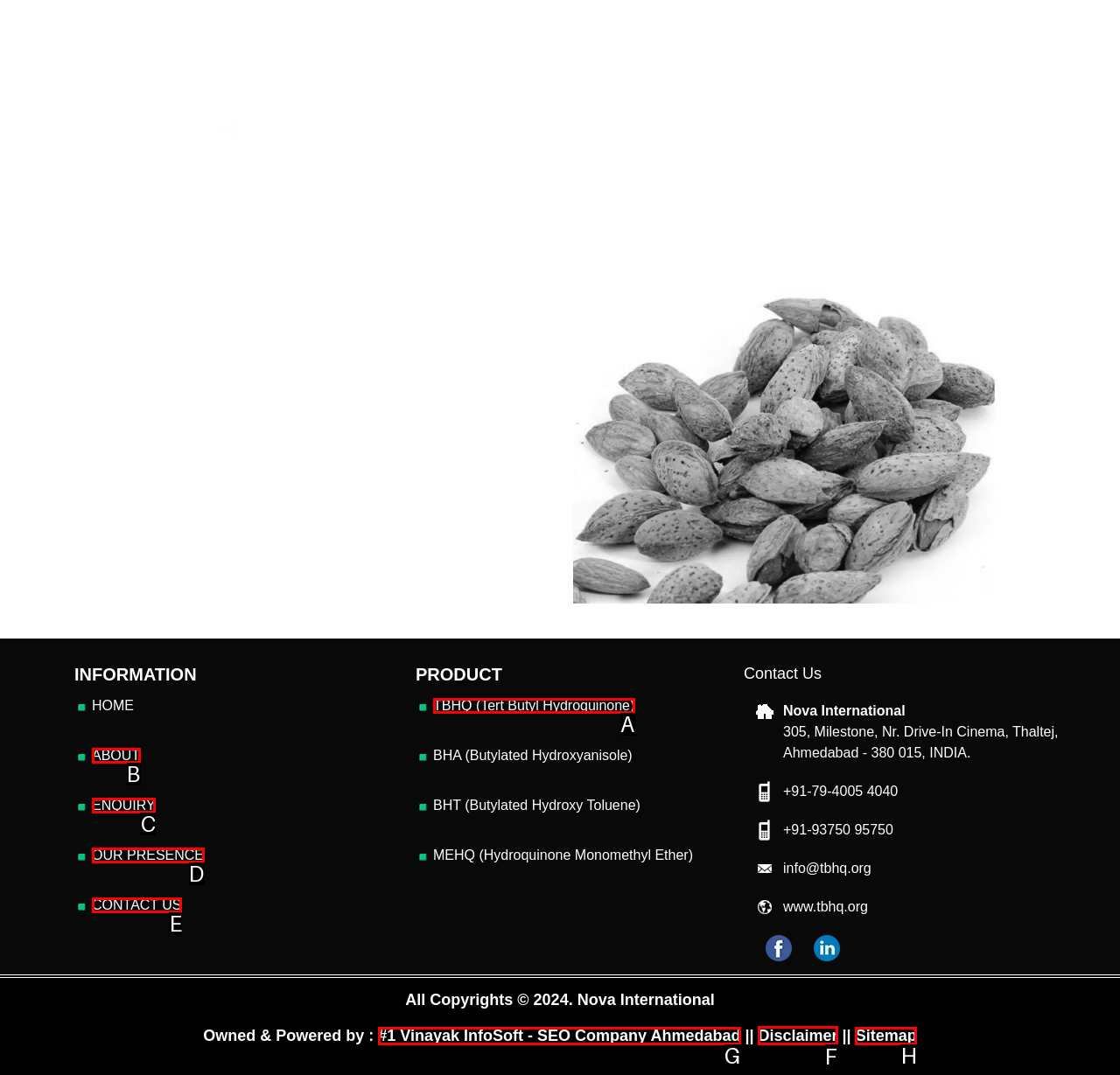Identify the correct UI element to click on to achieve the following task: Read the disclaimer Respond with the corresponding letter from the given choices.

F